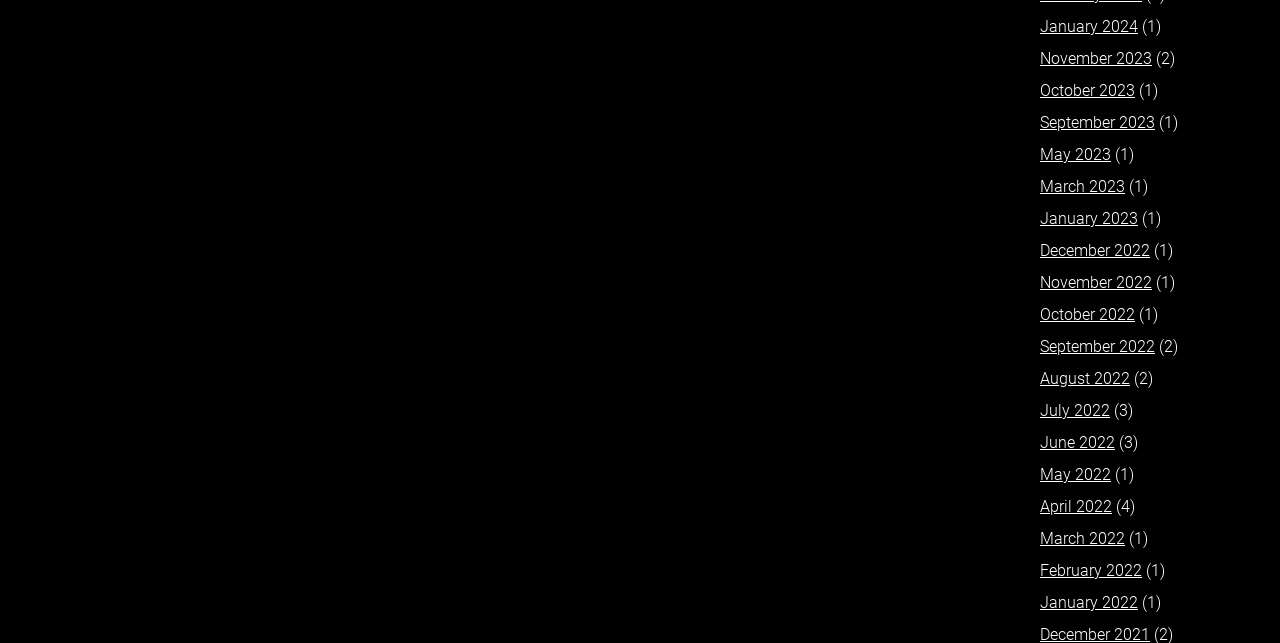Specify the bounding box coordinates of the element's area that should be clicked to execute the given instruction: "View January 2024". The coordinates should be four float numbers between 0 and 1, i.e., [left, top, right, bottom].

[0.812, 0.027, 0.889, 0.057]